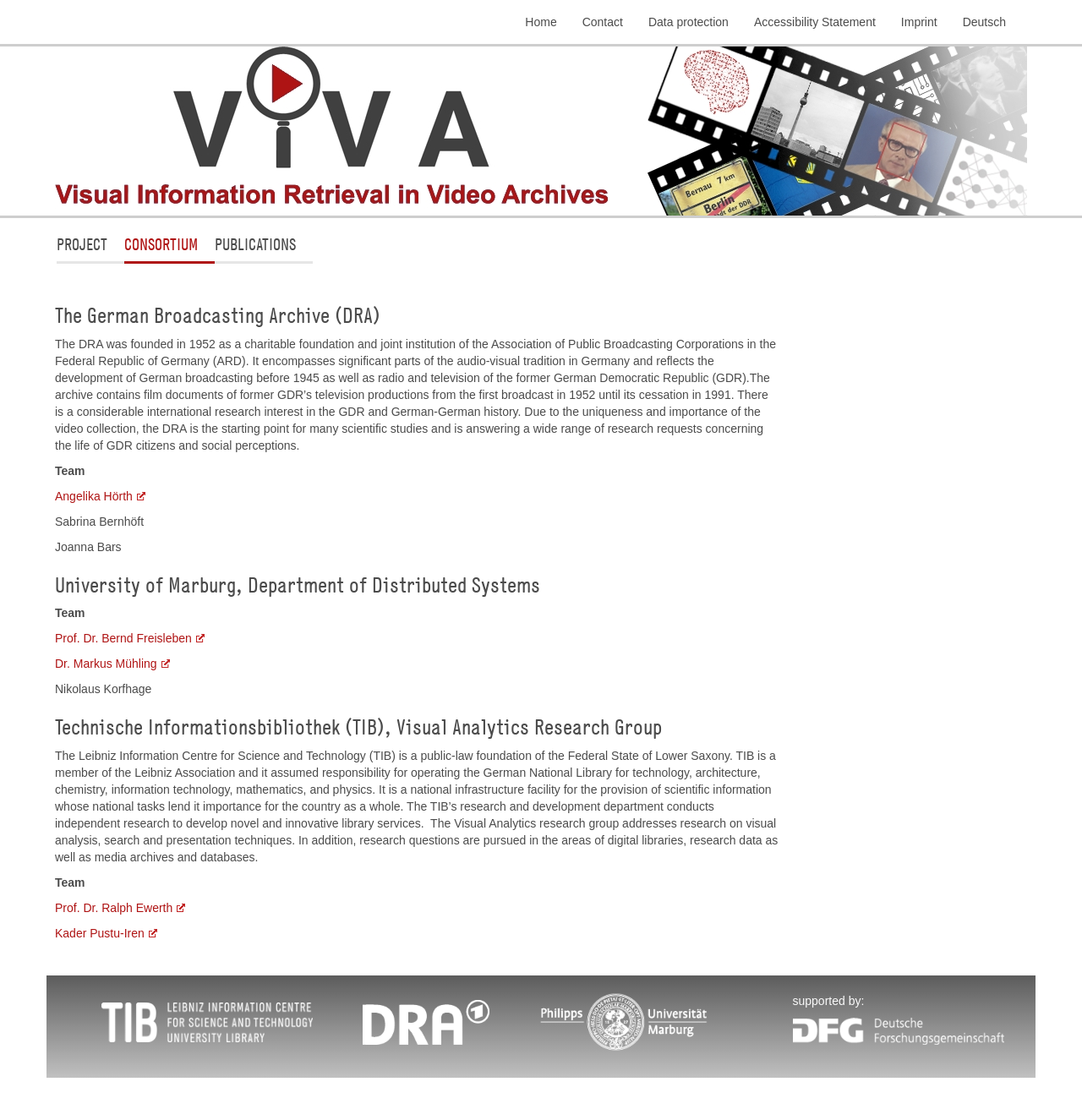Locate the UI element described by Deutsch and provide its bounding box coordinates. Use the format (top-left x, top-left y, bottom-right x, bottom-right y) with all values as floating point numbers between 0 and 1.

[0.878, 0.008, 0.941, 0.031]